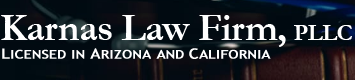Answer the question with a single word or phrase: 
In which states is the firm licensed?

Arizona and California